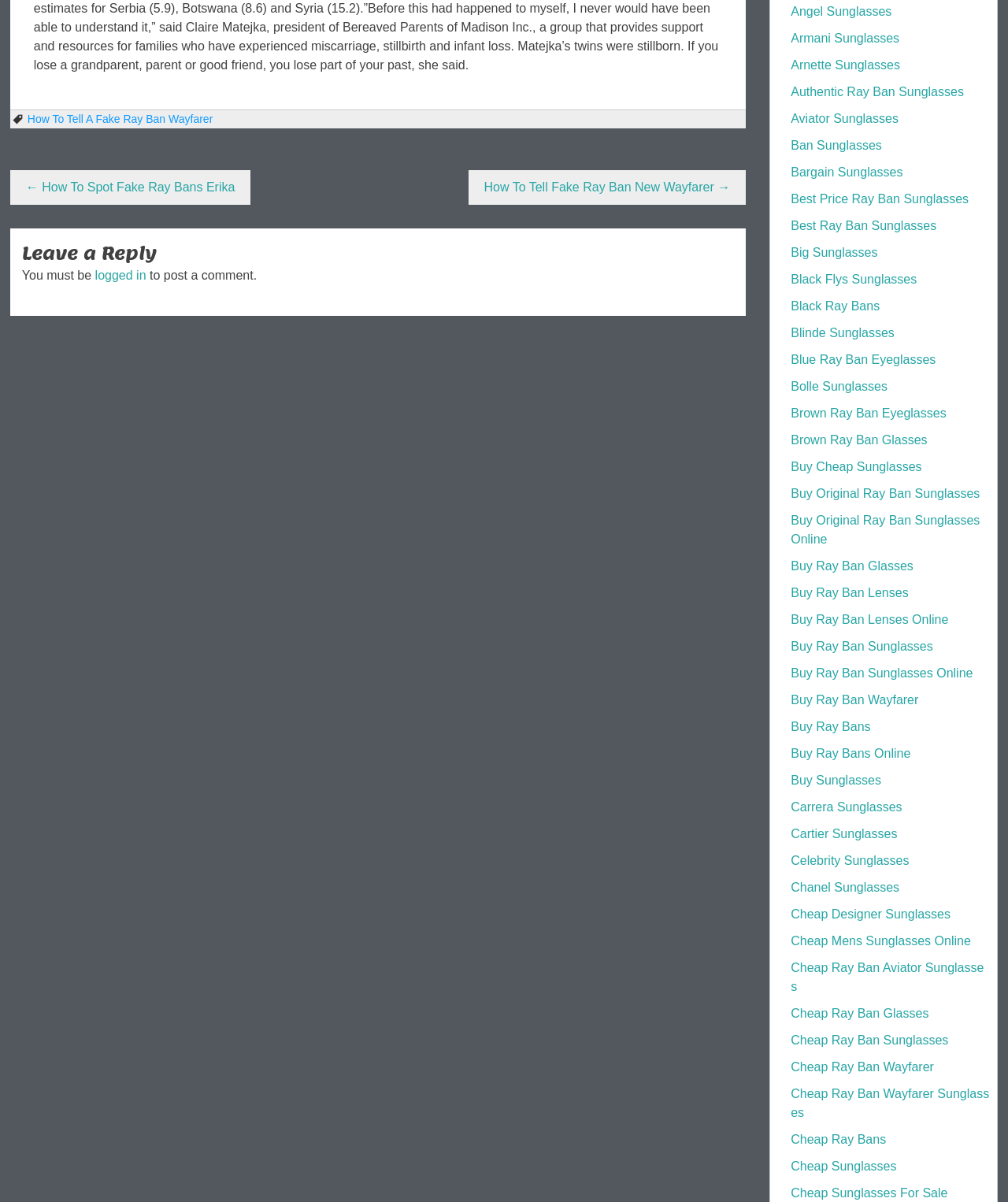Please specify the bounding box coordinates of the clickable section necessary to execute the following command: "Click on 'Angel Sunglasses'".

[0.785, 0.004, 0.885, 0.015]